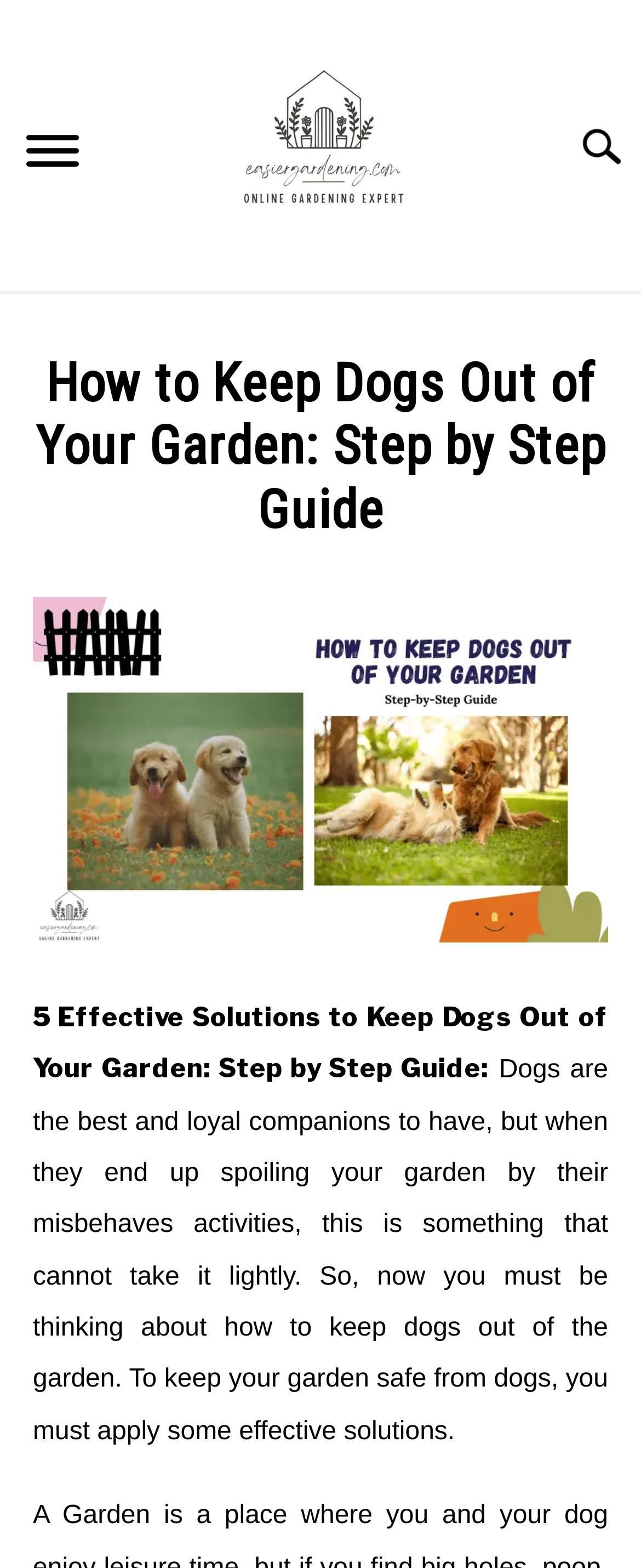Locate the bounding box coordinates of the item that should be clicked to fulfill the instruction: "Visit the 'HOME' page".

[0.0, 0.187, 1.0, 0.236]